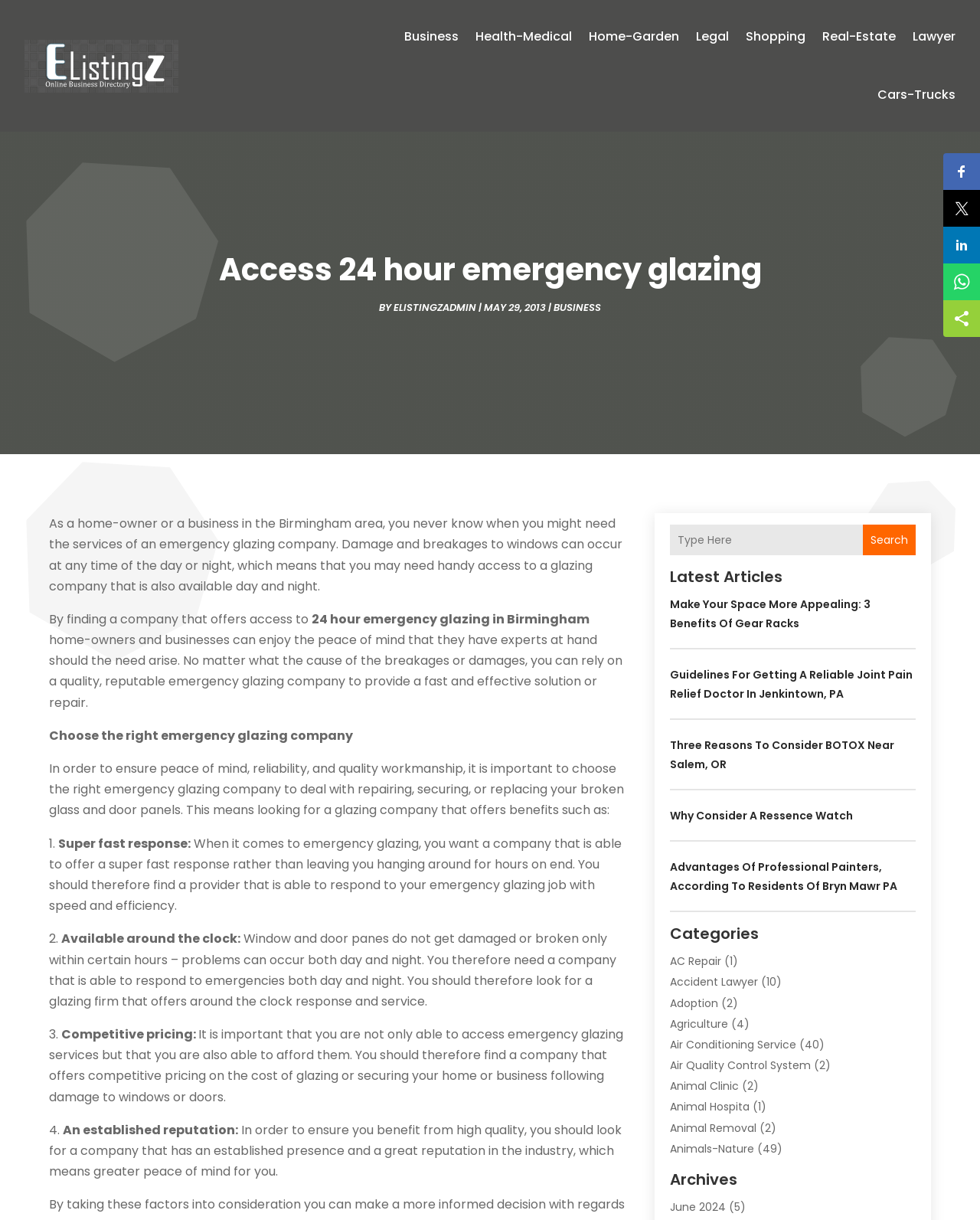Using the description "Quality Control", locate and provide the bounding box of the UI element.

None